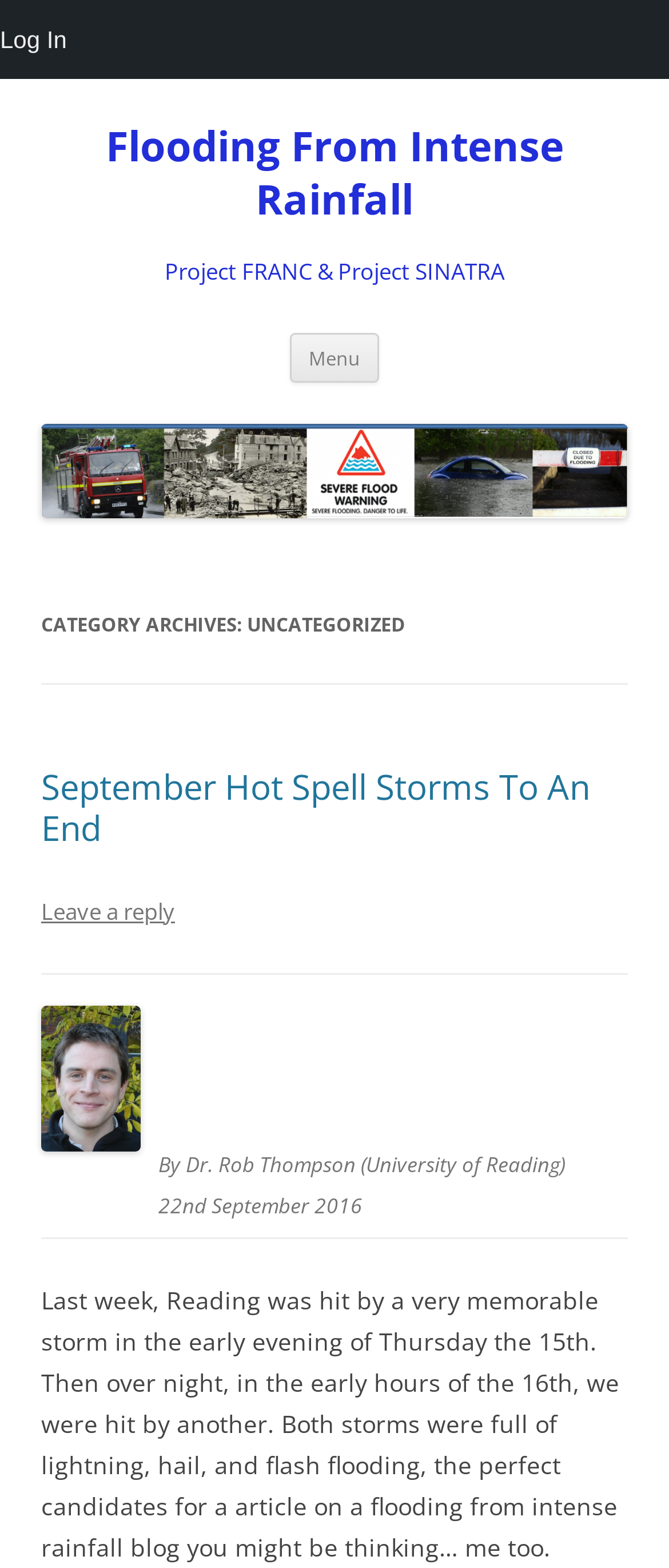Identify and generate the primary title of the webpage.

Flooding From Intense Rainfall